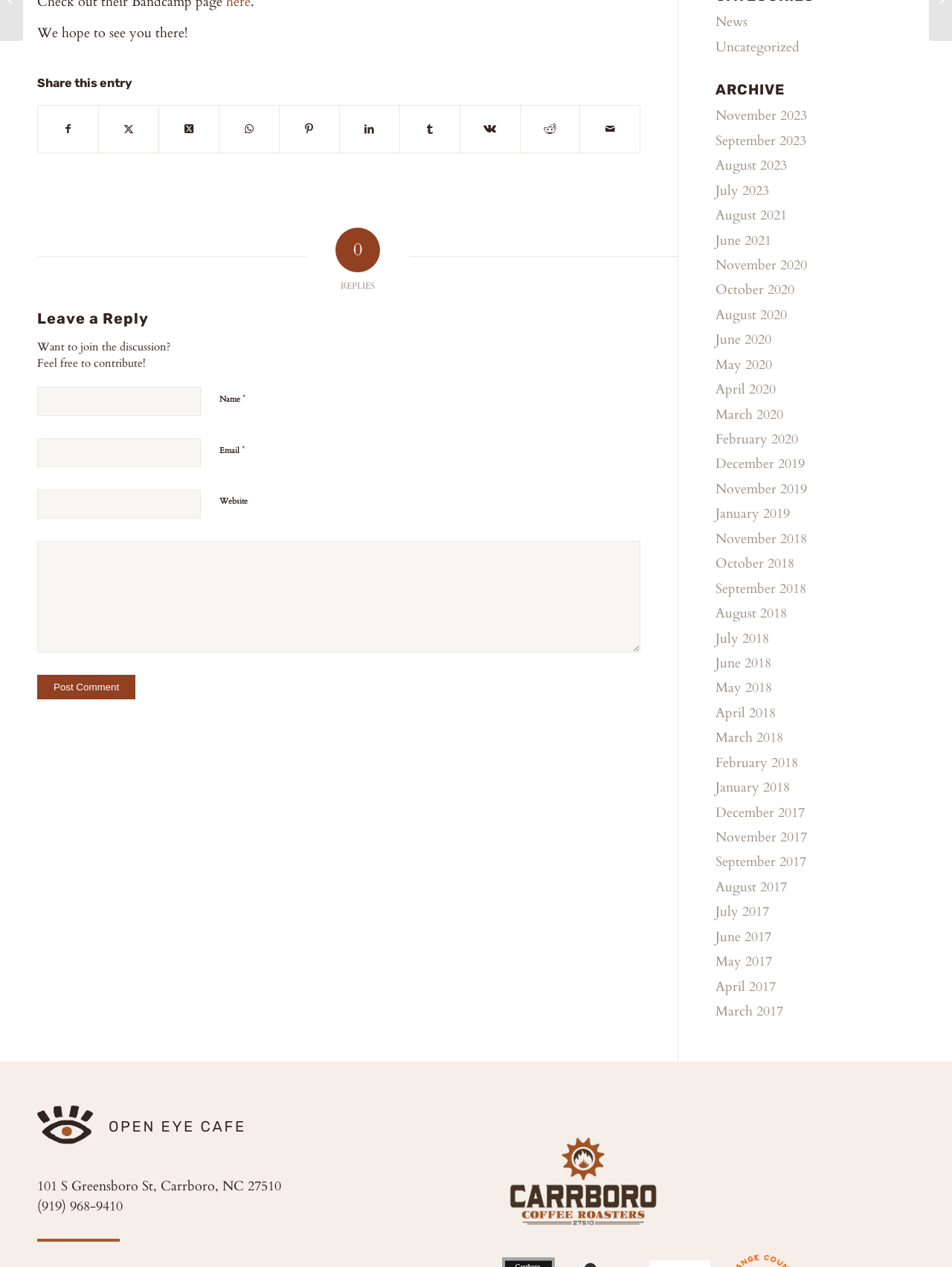Determine the bounding box coordinates for the HTML element described here: "Share on Reddit".

[0.546, 0.083, 0.609, 0.121]